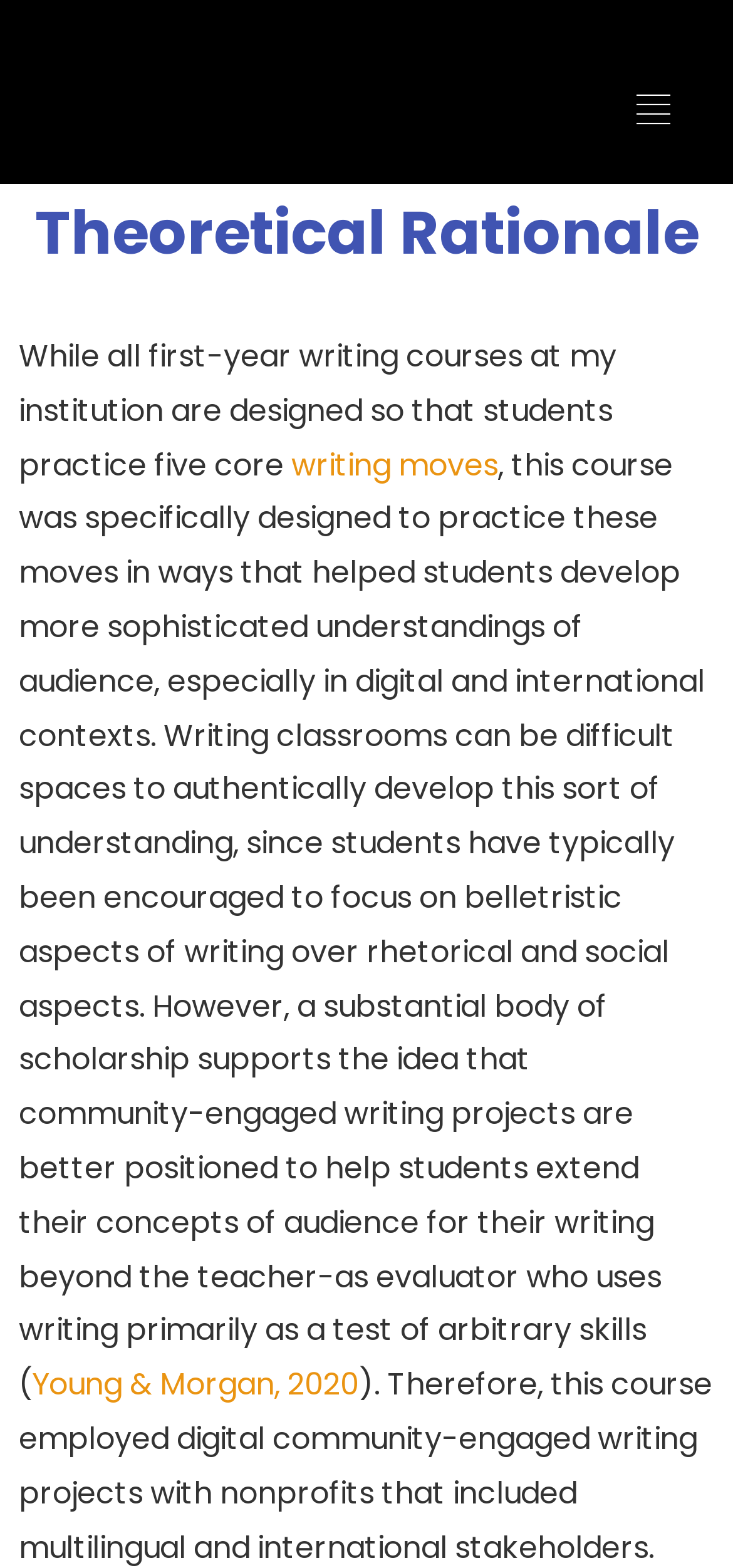Determine the bounding box coordinates for the UI element matching this description: "writing moves".

[0.397, 0.282, 0.679, 0.31]